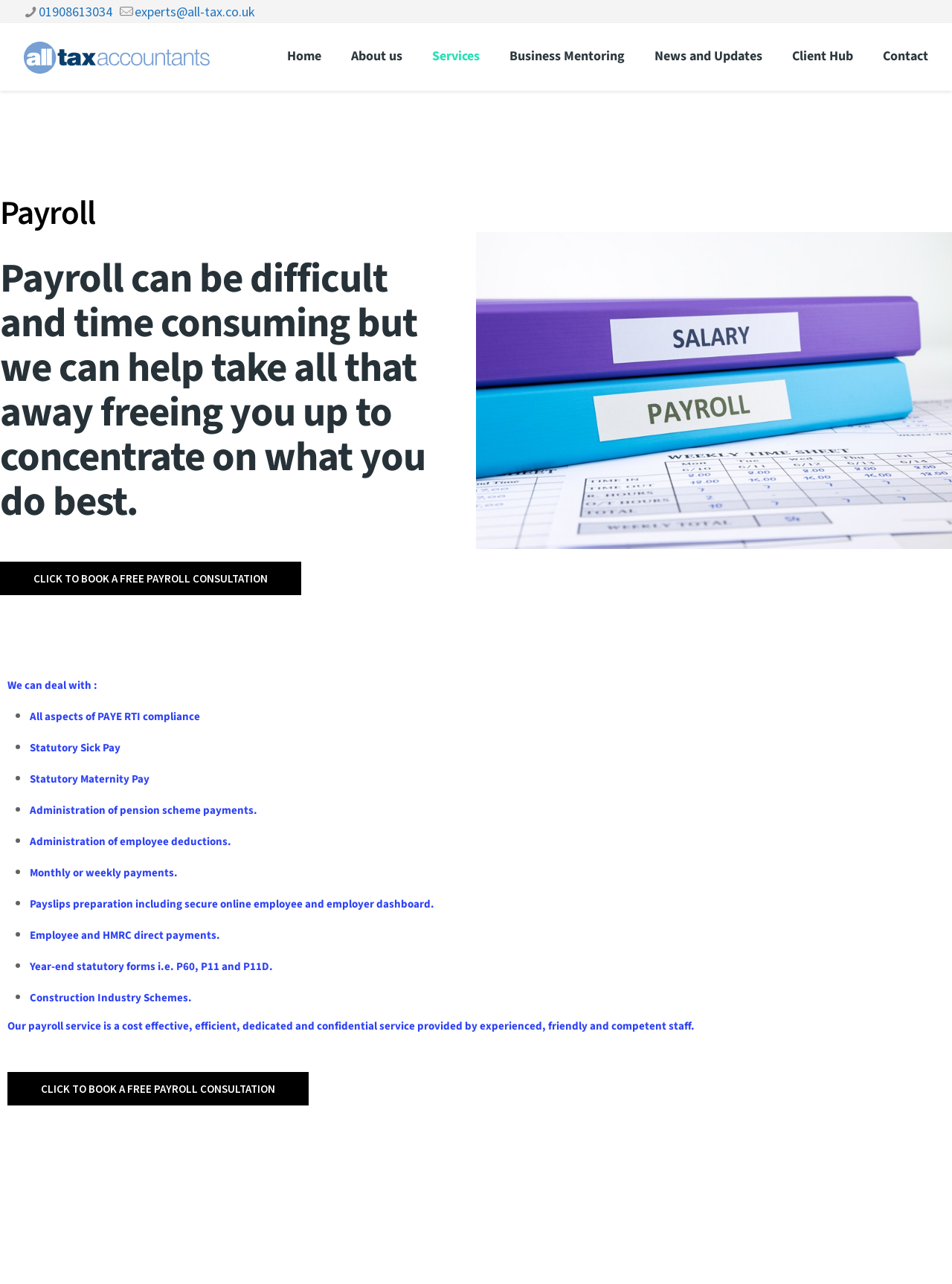What is the purpose of the payroll service of All Tax Accountants? Refer to the image and provide a one-word or short phrase answer.

To help with payroll